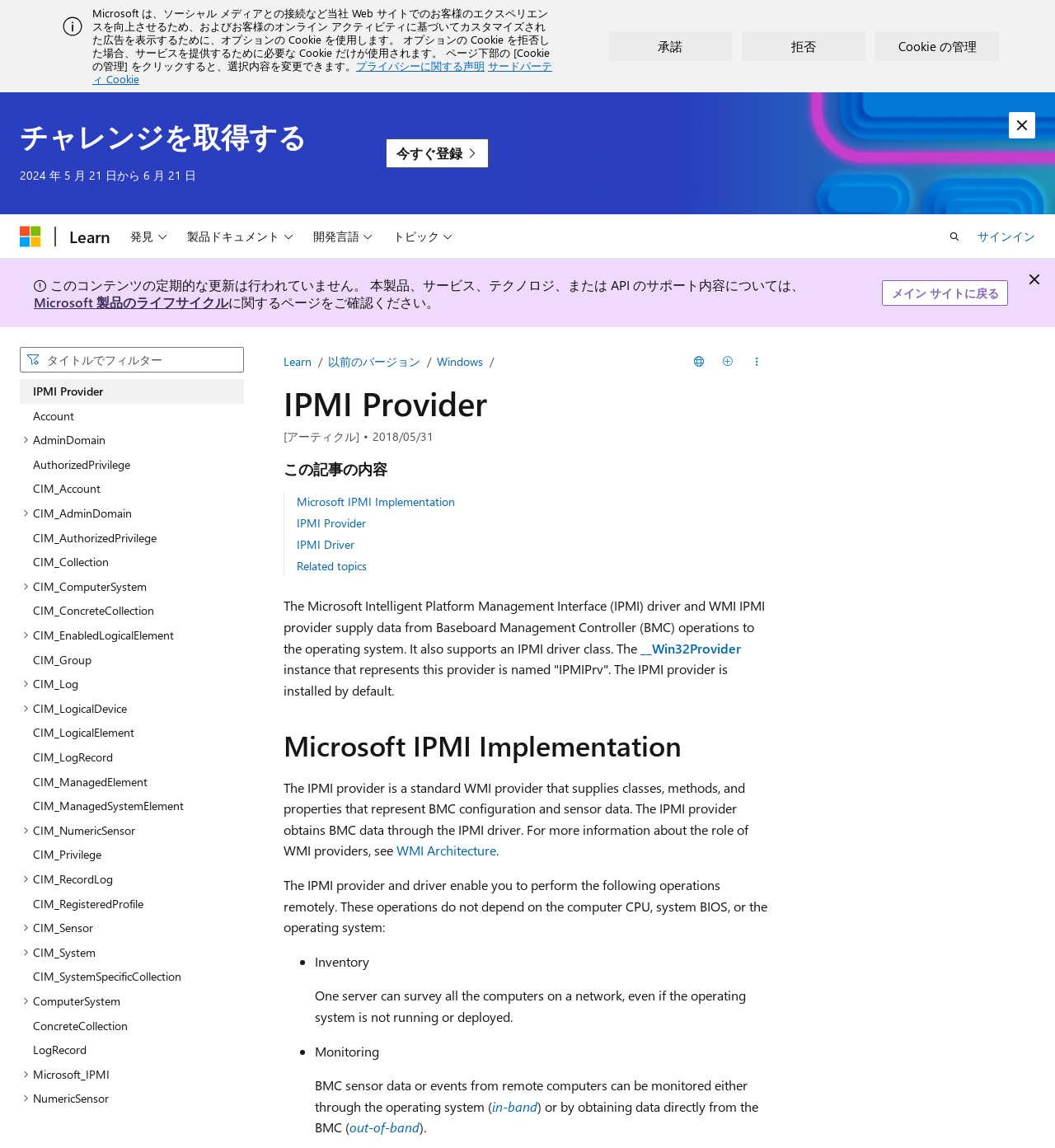How many tree items are in the '目次' section?
Look at the screenshot and respond with a single word or phrase.

24